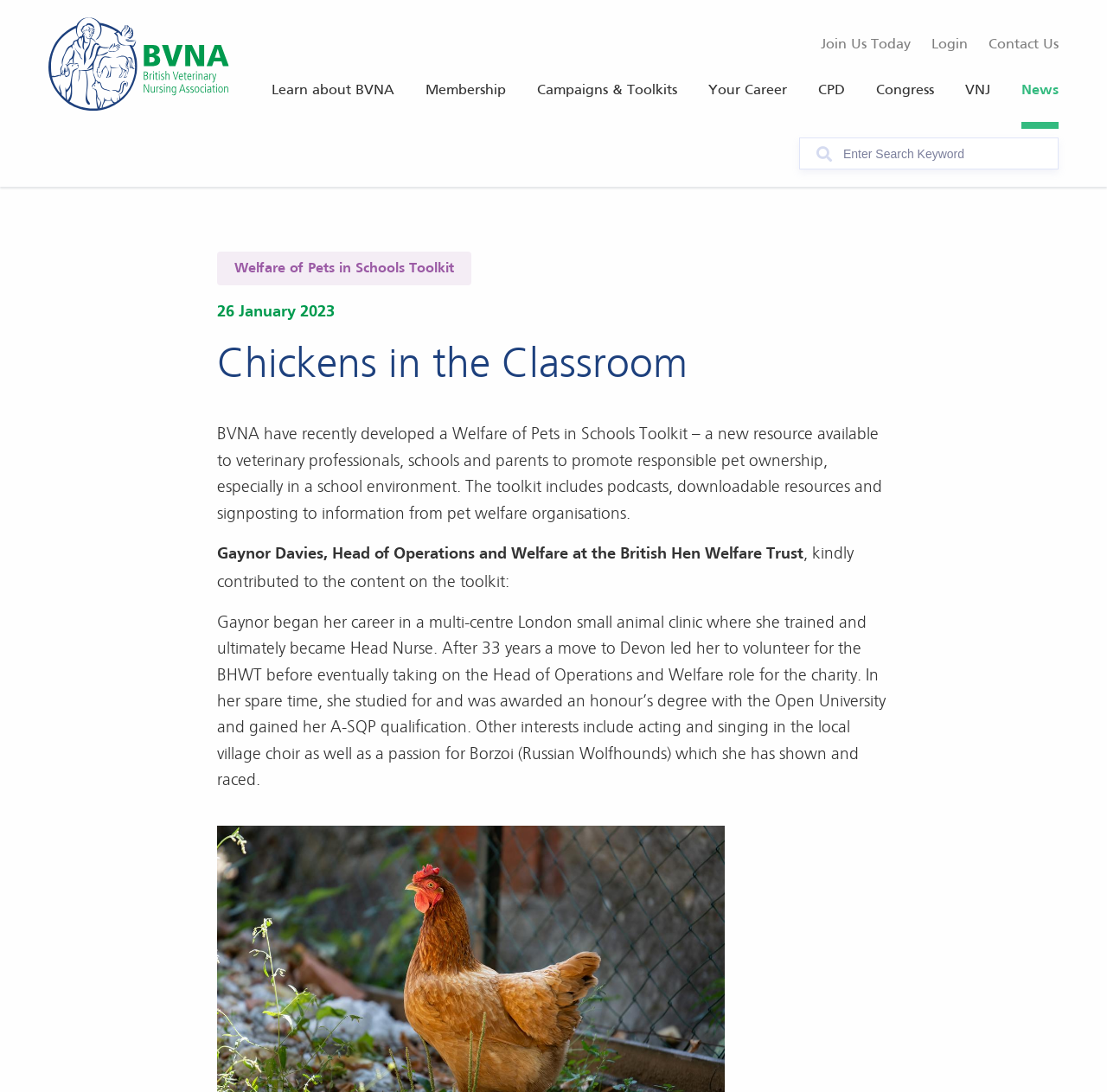From the details in the image, provide a thorough response to the question: Who contributed to the content of the Welfare of Pets in Schools Toolkit?

I looked at the static text element with the bounding box coordinate of [0.196, 0.5, 0.726, 0.515] and found that Gaynor Davies, Head of Operations and Welfare at the British Hen Welfare Trust, kindly contributed to the content of the Welfare of Pets in Schools Toolkit.